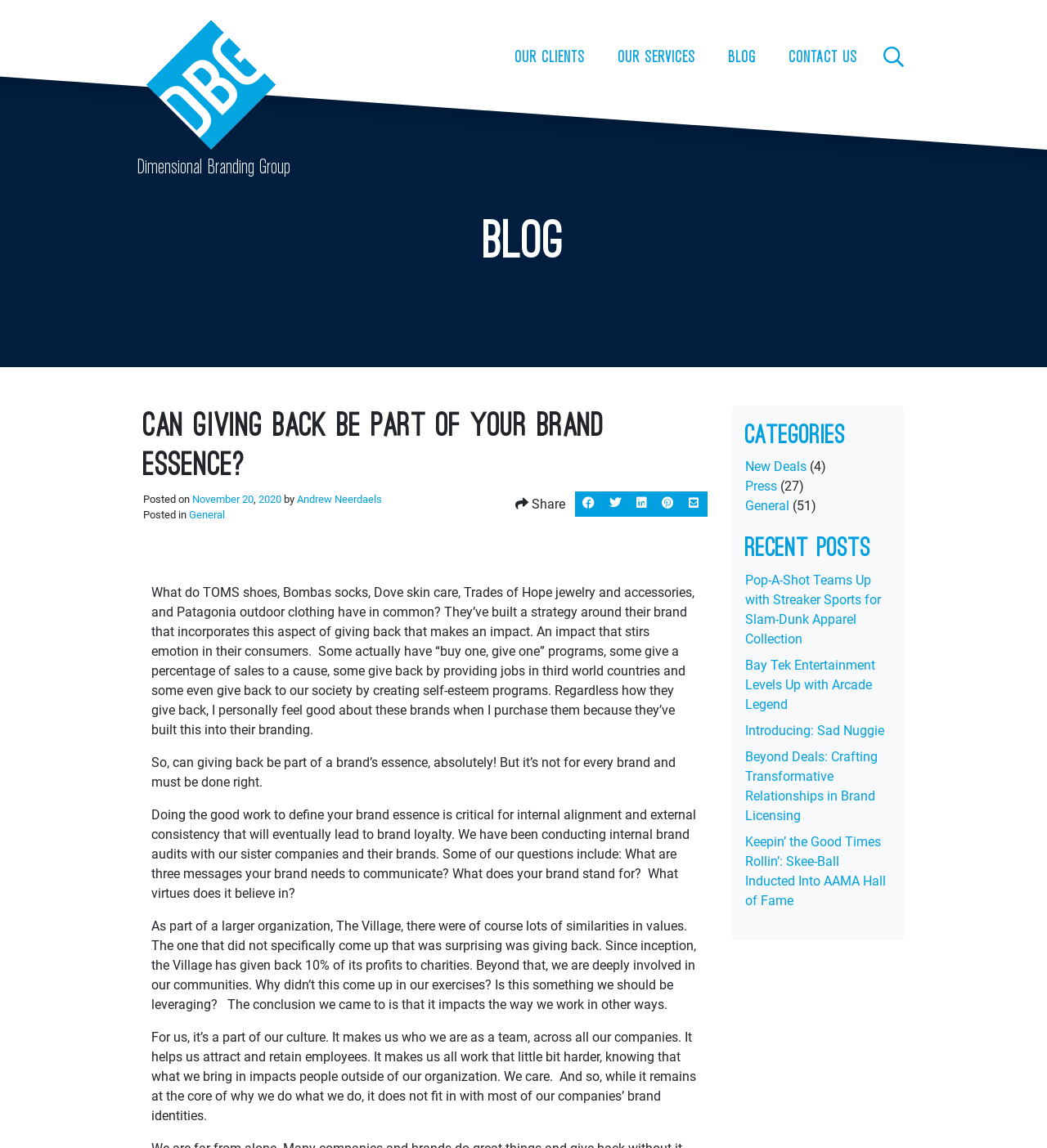Analyze the image and answer the question with as much detail as possible: 
What is the date of the blog post?

The date of the blog post can be found below the blog post title, where it is written as 'Posted on November 20, 2020'.